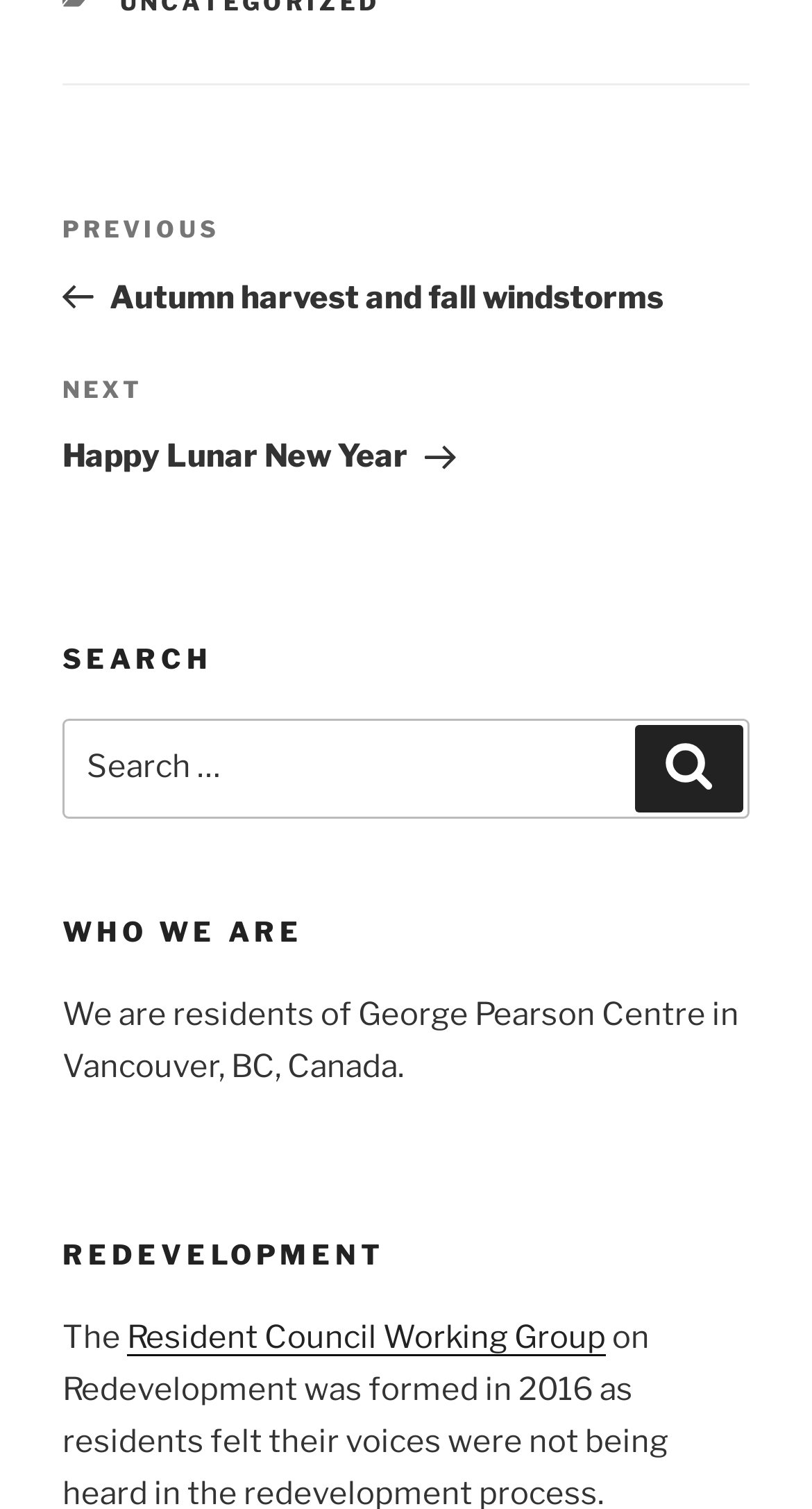Provide the bounding box coordinates of the HTML element described by the text: "Search". The coordinates should be in the format [left, top, right, bottom] with values between 0 and 1.

[0.782, 0.48, 0.915, 0.538]